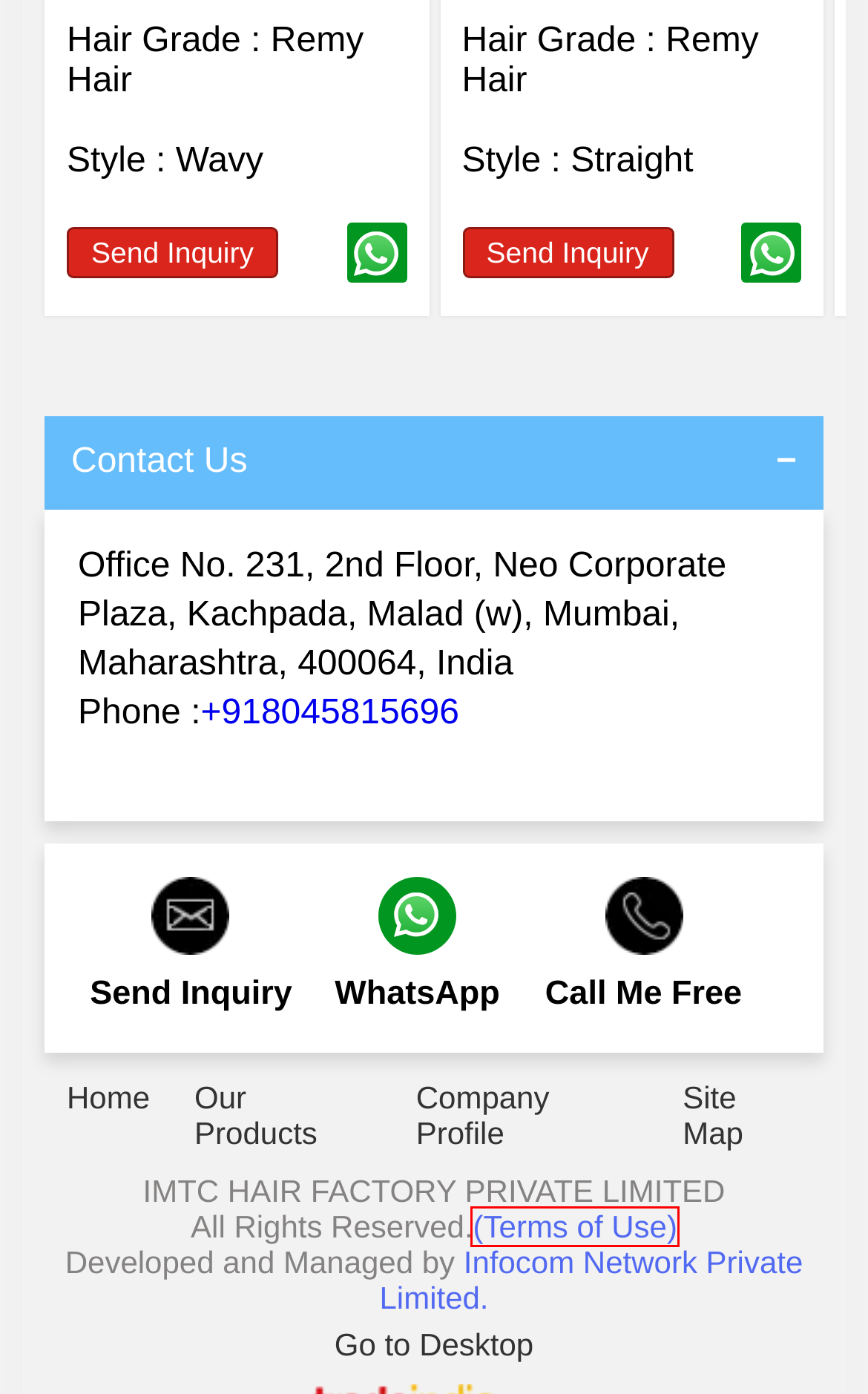Look at the screenshot of a webpage that includes a red bounding box around a UI element. Select the most appropriate webpage description that matches the page seen after clicking the highlighted element. Here are the candidates:
A. Infocom Network Limited (TradeIndia.com) - Terms & Conditions
B. TradeIndia - Indian Exporters, Manufacturers, Suppliers Directory, B2B Business Directory
C. About TradeIndia.com - India's Largest Online B2B Marketplace
D. Wavy Hair Wig Manufacturer,Supplier,Exporter from Mumbai
E. Fiber Wig Manufacturer,Supplier,Exporter from Mumbai
F. Lace Front Hair Wig Manufacturer,Supplier,Exporter from Mumbai
G. Lace Front Wig Manufacturer,Supplier,Exporter from Mumbai
H. Custom Lace Front Wig Manufacturer,Supplier,Exporter from Mumbai

A